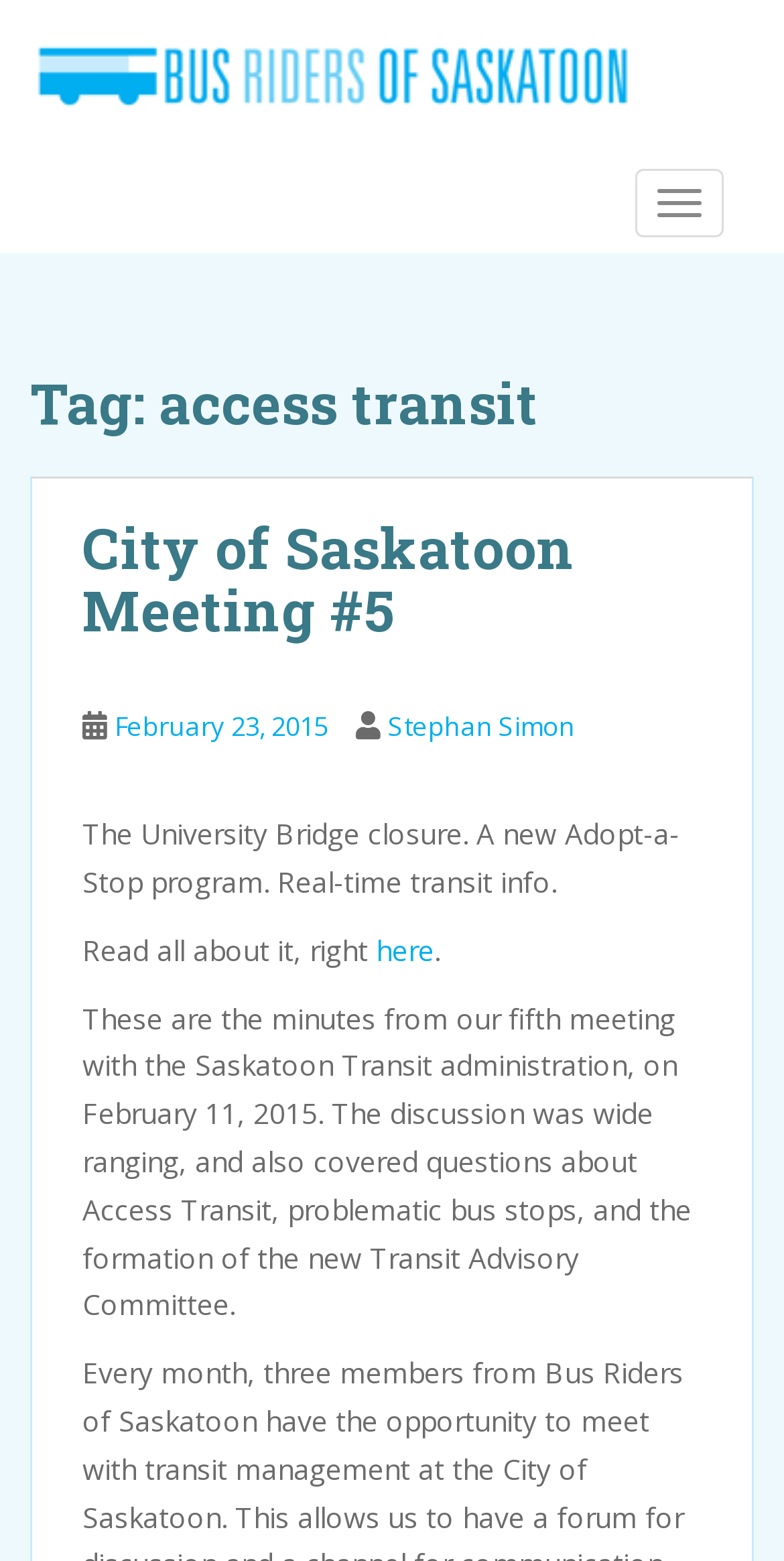Find the bounding box coordinates for the HTML element described in this sentence: "B To B Database". Provide the coordinates as four float numbers between 0 and 1, in the format [left, top, right, bottom].

None